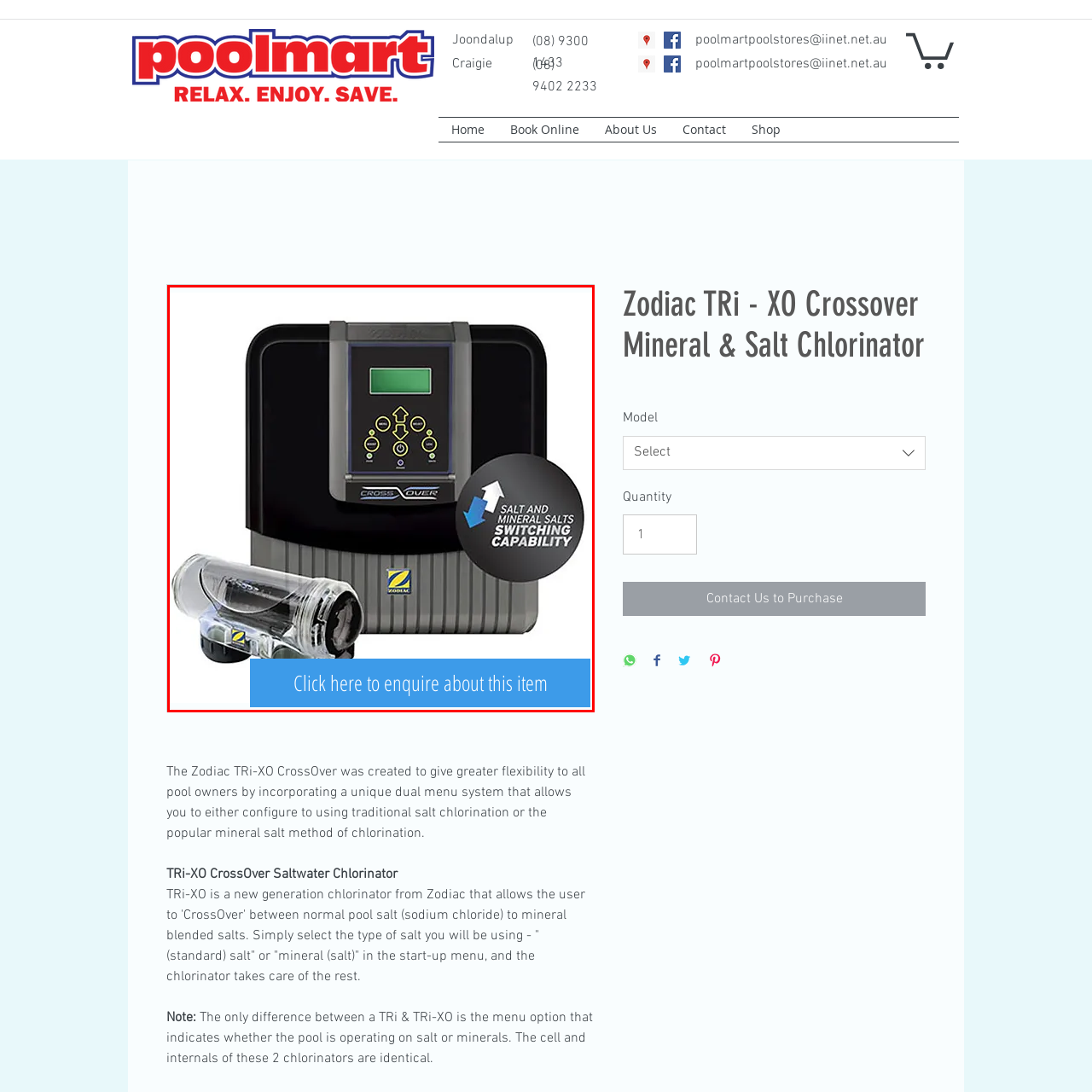Pay close attention to the image within the red perimeter and provide a detailed answer to the question that follows, using the image as your primary source: 
What is the function of the control panel?

The control panel is equipped with easy-to-read buttons and indicators for operating modes, suggesting that it allows users to adjust and monitor the system's performance and settings.